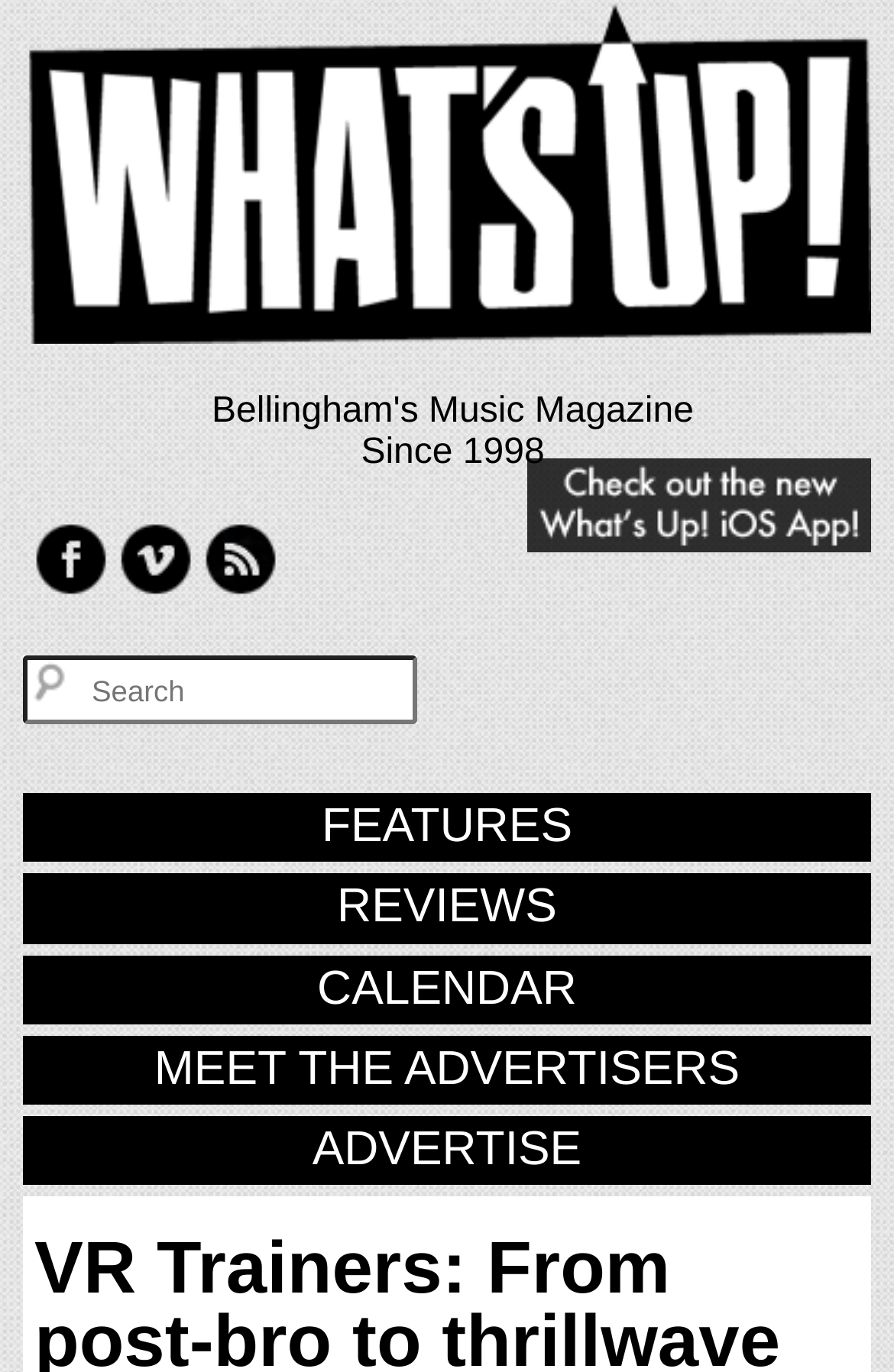Please determine the bounding box coordinates, formatted as (top-left x, top-left y, bottom-right x, bottom-right y), with all values as floating point numbers between 0 and 1. Identify the bounding box of the region described as: alt="Facebook Logo"

[0.026, 0.381, 0.121, 0.443]